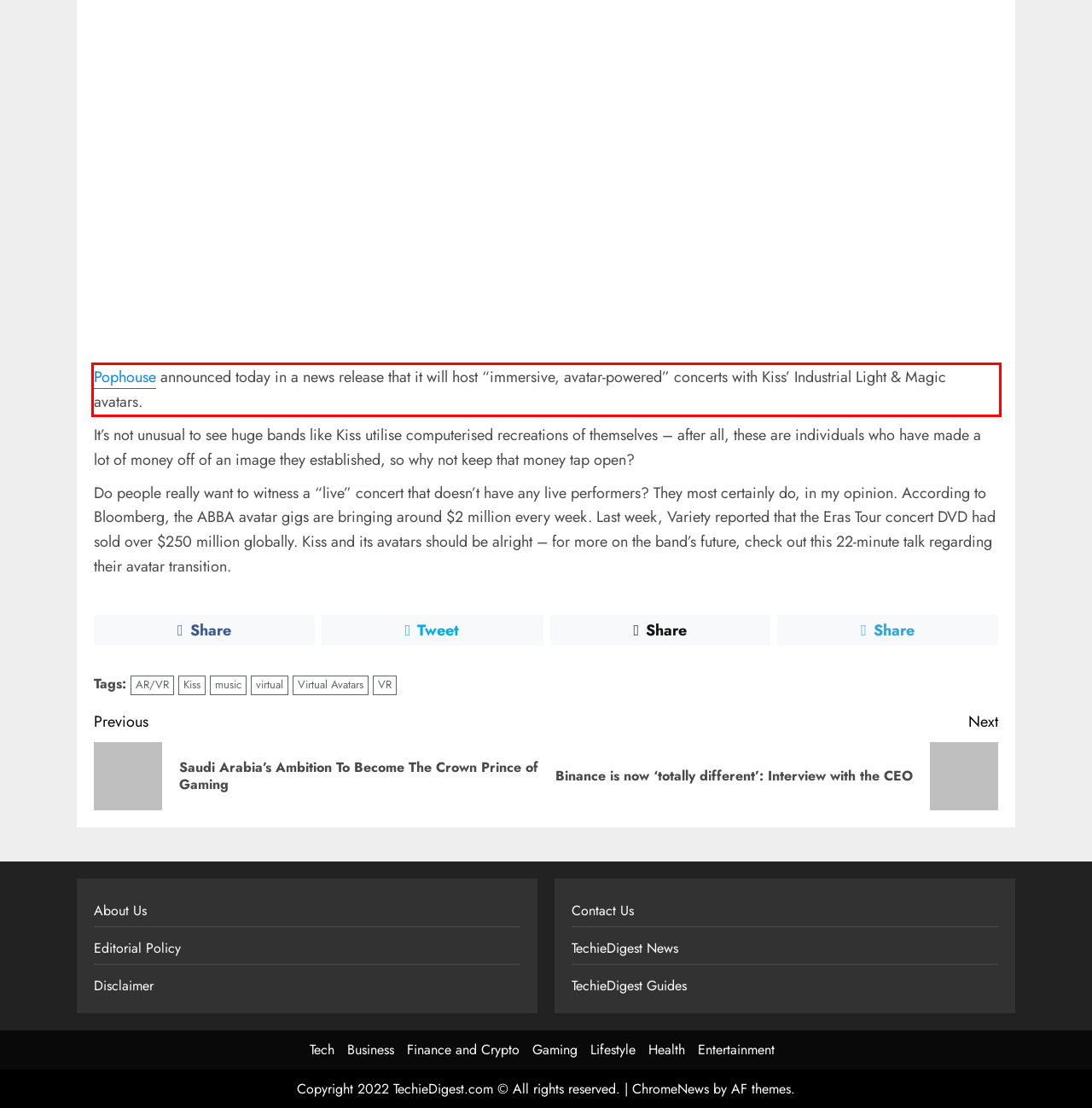Examine the screenshot of the webpage, locate the red bounding box, and generate the text contained within it.

Pophouse announced today in a news release that it will host “immersive, avatar-powered” concerts with Kiss’ Industrial Light & Magic avatars.